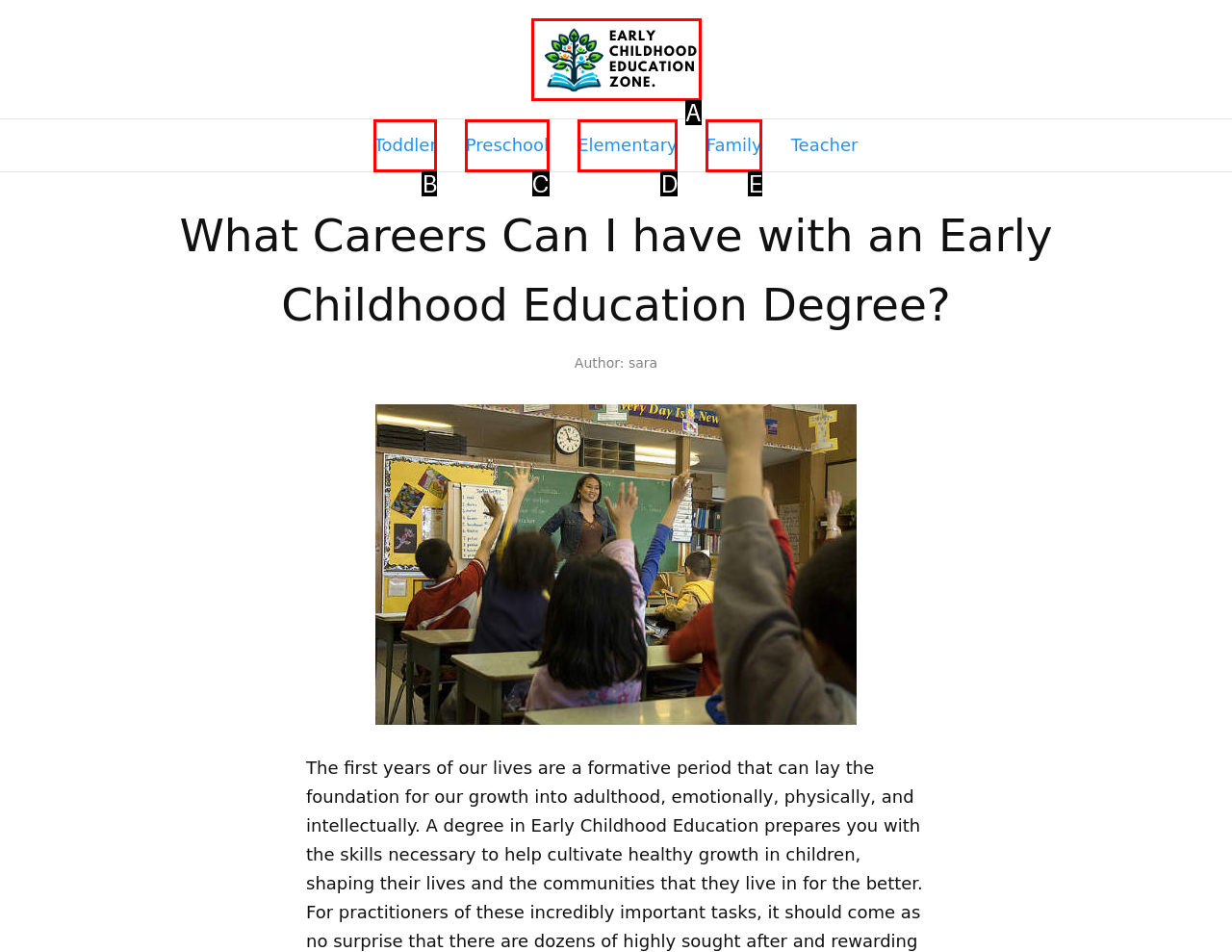From the given options, choose the HTML element that aligns with the description: alt="Early Childhood Education Zone". Respond with the letter of the selected element.

A